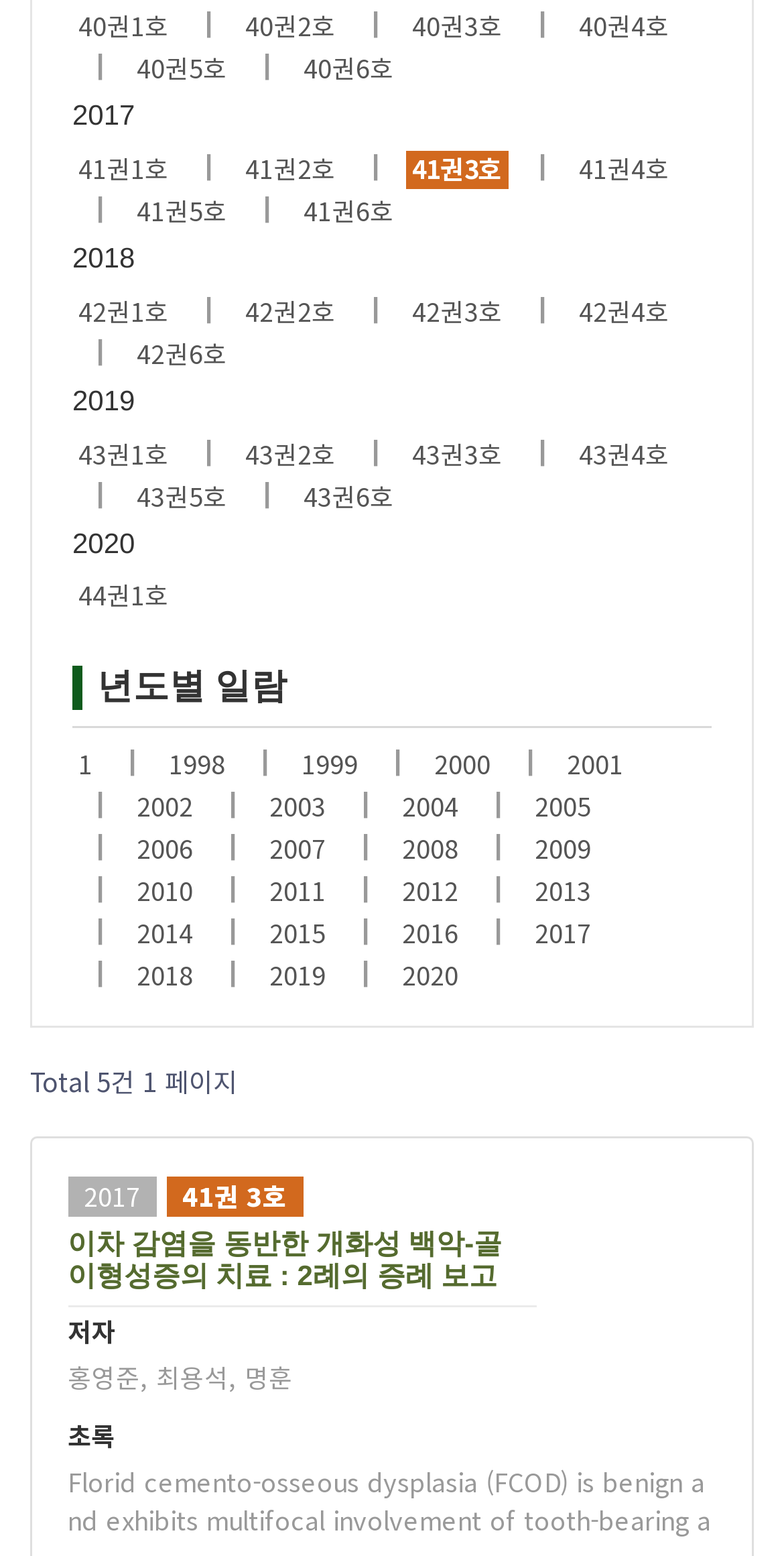Pinpoint the bounding box coordinates of the clickable element needed to complete the instruction: "Go to 40권1호 page". The coordinates should be provided as four float numbers between 0 and 1: [left, top, right, bottom].

[0.092, 0.005, 0.223, 0.03]